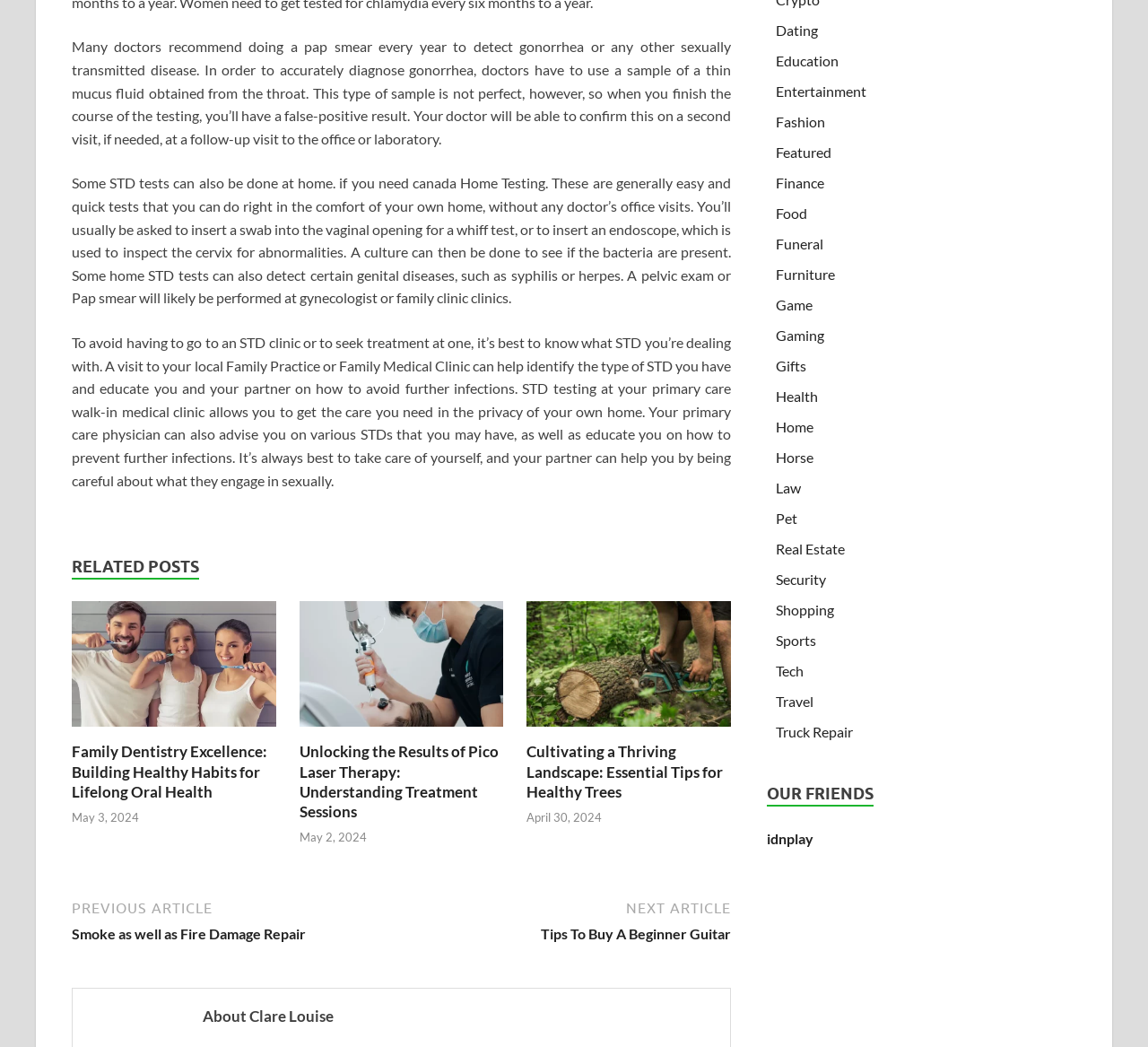Could you provide the bounding box coordinates for the portion of the screen to click to complete this instruction: "Browse the 'Health' category"?

[0.676, 0.37, 0.713, 0.387]